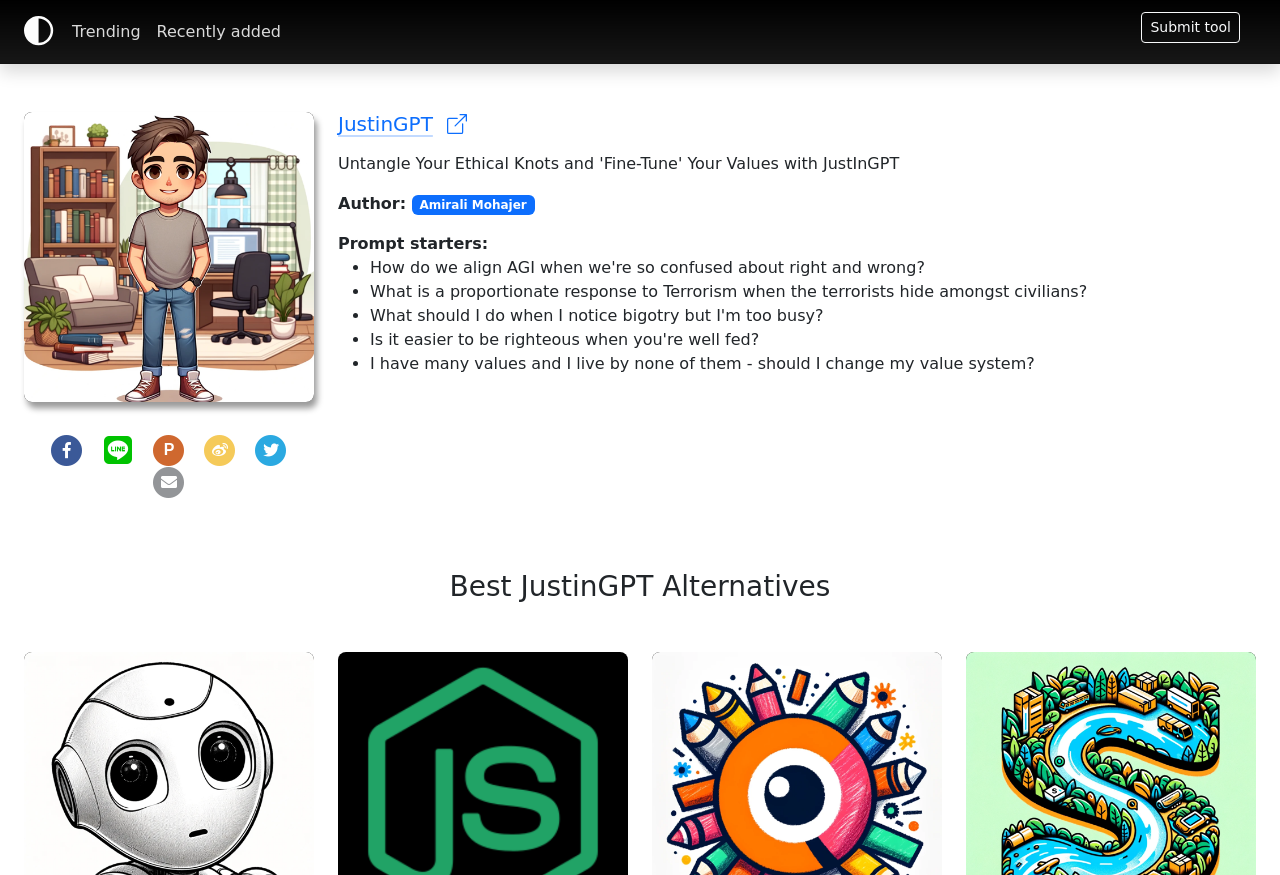Identify the bounding box coordinates of the HTML element based on this description: "Submit tool".

[0.892, 0.014, 0.969, 0.049]